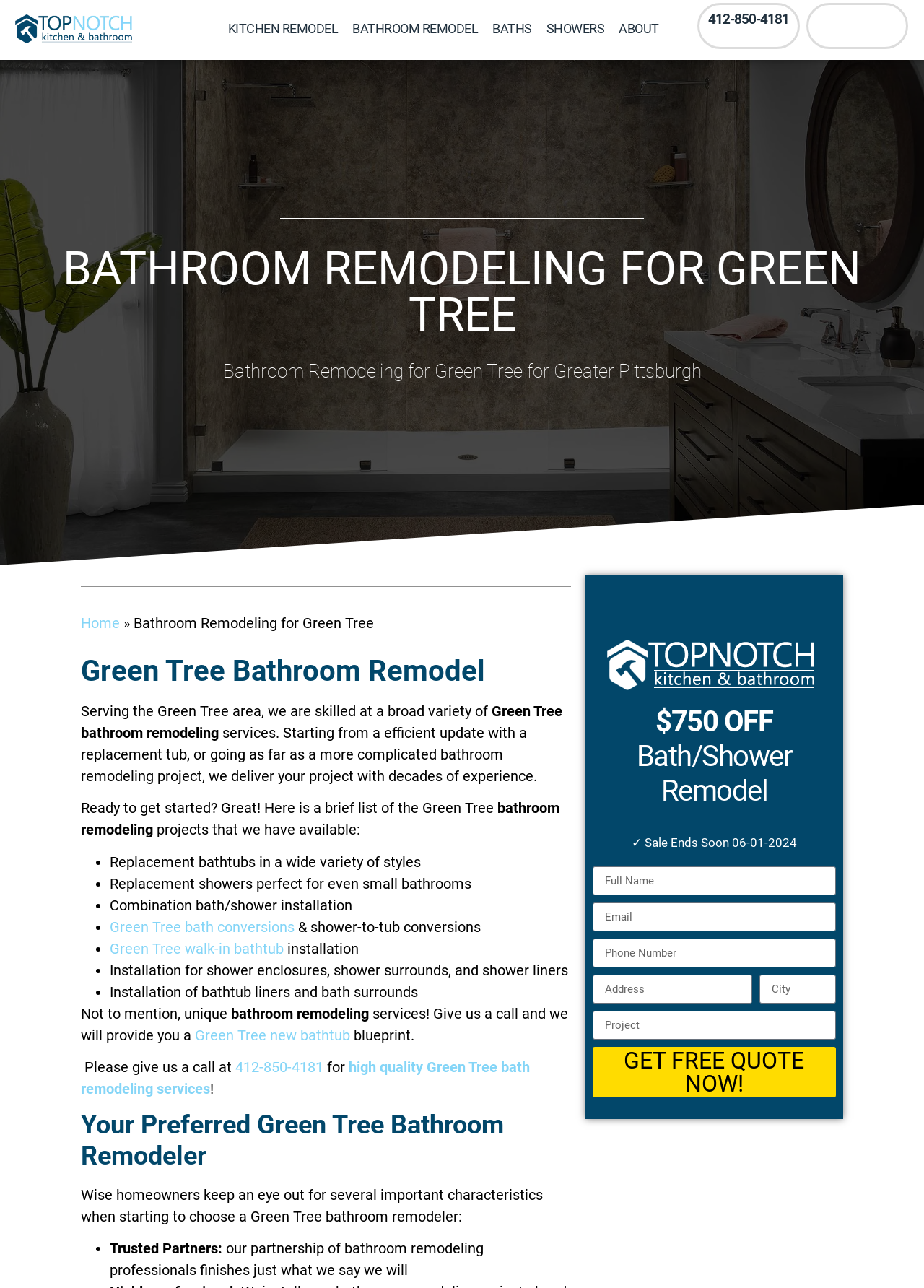Indicate the bounding box coordinates of the element that needs to be clicked to satisfy the following instruction: "Get a quote for Green Tree bath remodeling services". The coordinates should be four float numbers between 0 and 1, i.e., [left, top, right, bottom].

[0.088, 0.822, 0.574, 0.852]